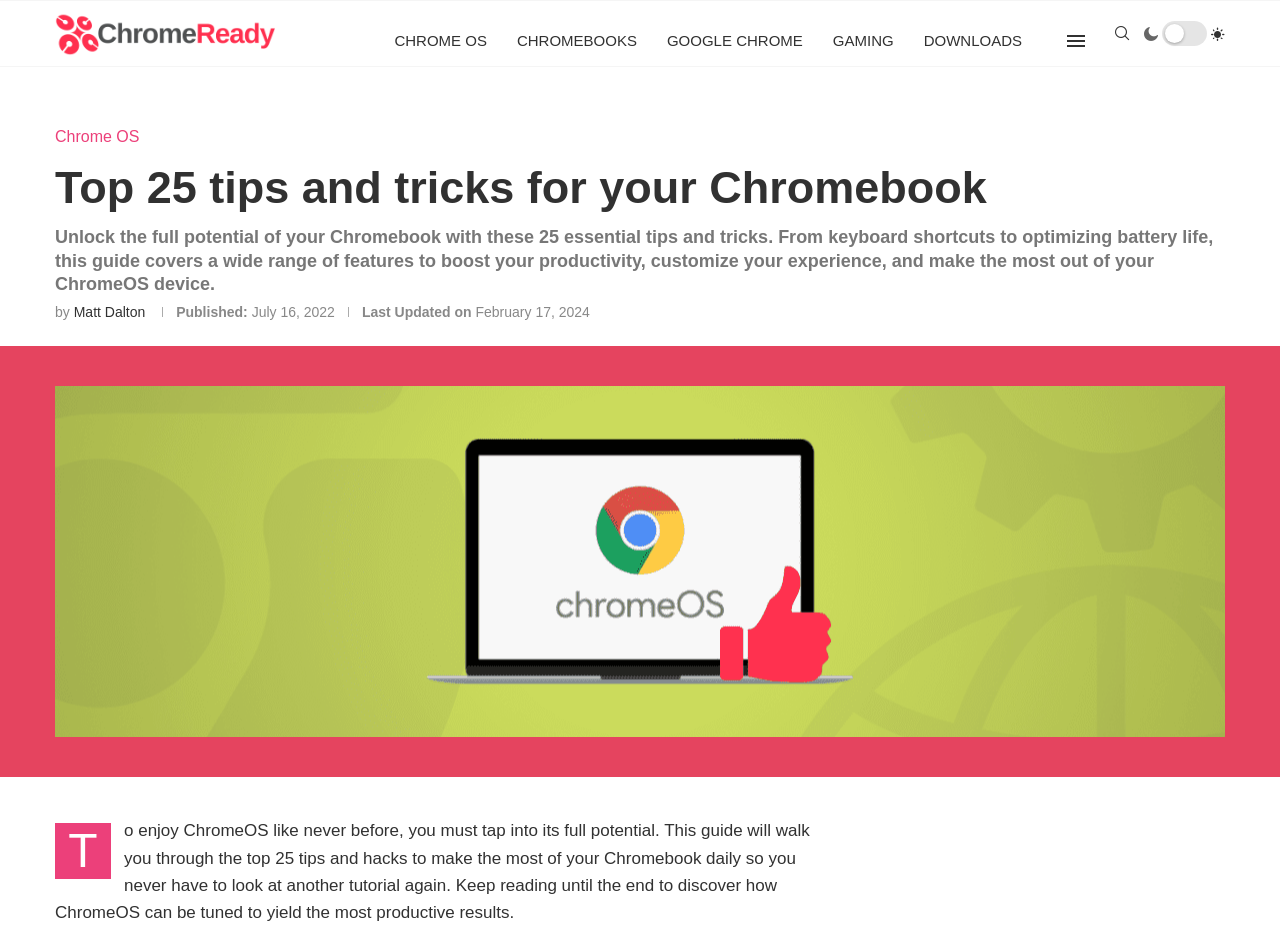Locate the bounding box coordinates of the element that should be clicked to fulfill the instruction: "Get started with Mozilla Monitor".

None